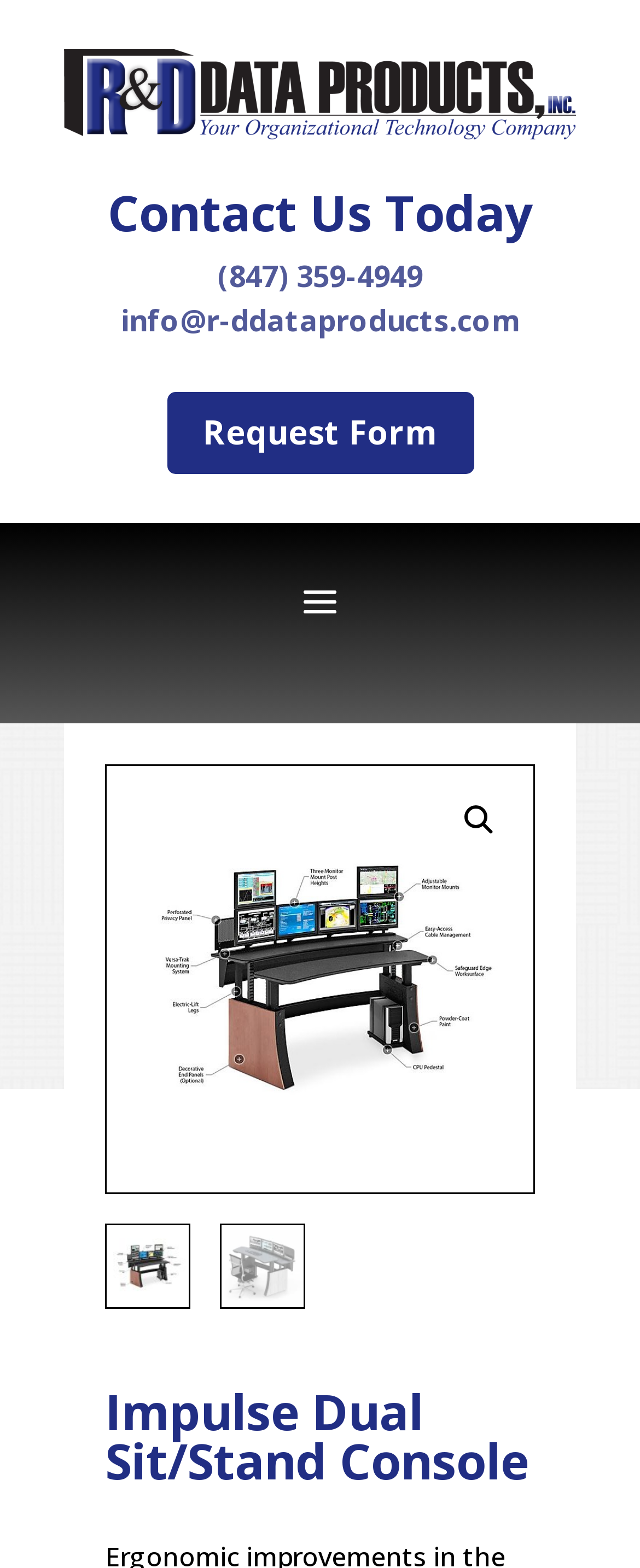Use a single word or phrase to answer the following:
What is the purpose of the Impulse Dual Sit/Stand Console?

Technical furniture